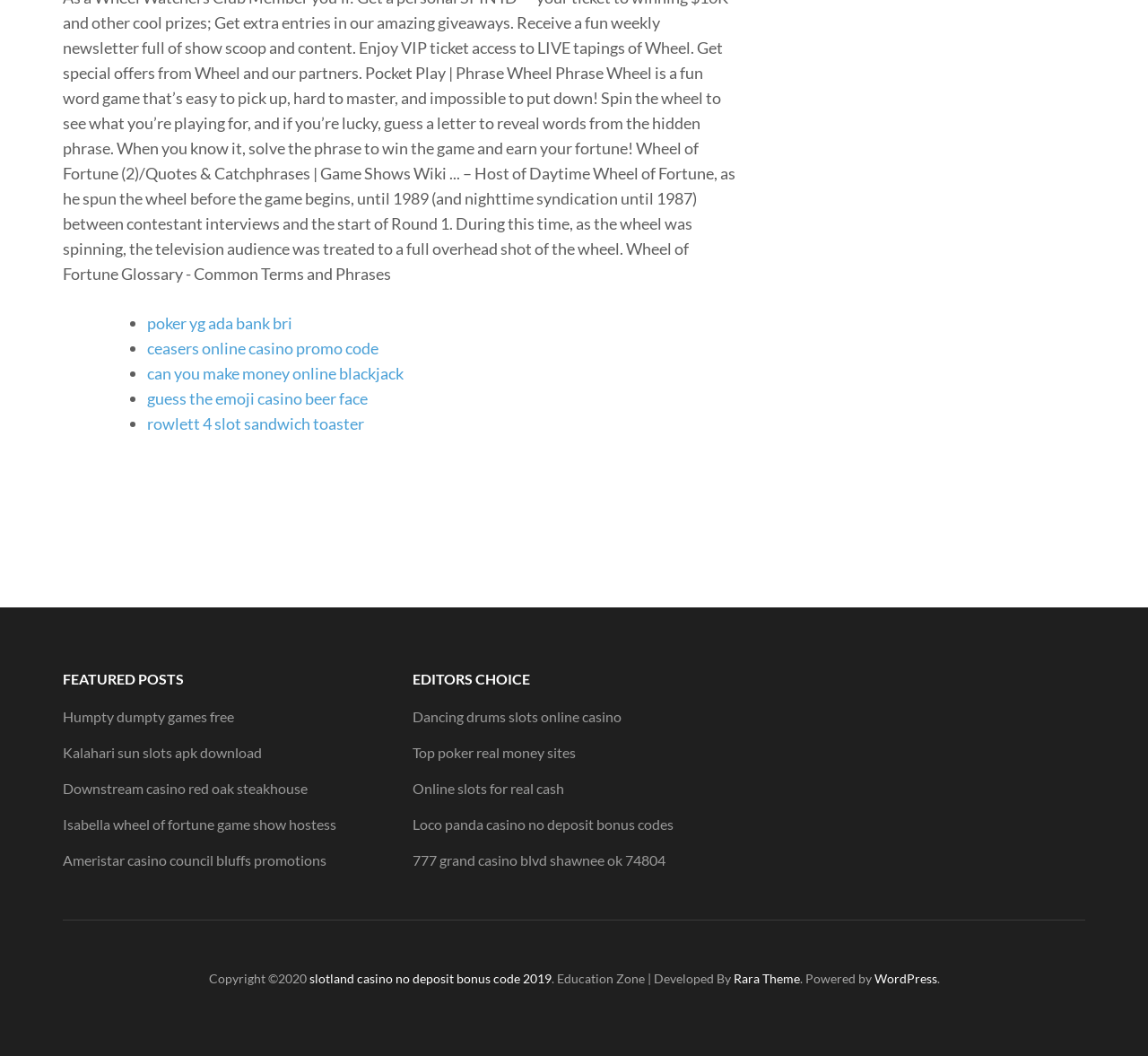Locate the bounding box coordinates of the area that needs to be clicked to fulfill the following instruction: "check slotland casino no deposit bonus code 2019". The coordinates should be in the format of four float numbers between 0 and 1, namely [left, top, right, bottom].

[0.269, 0.919, 0.48, 0.934]